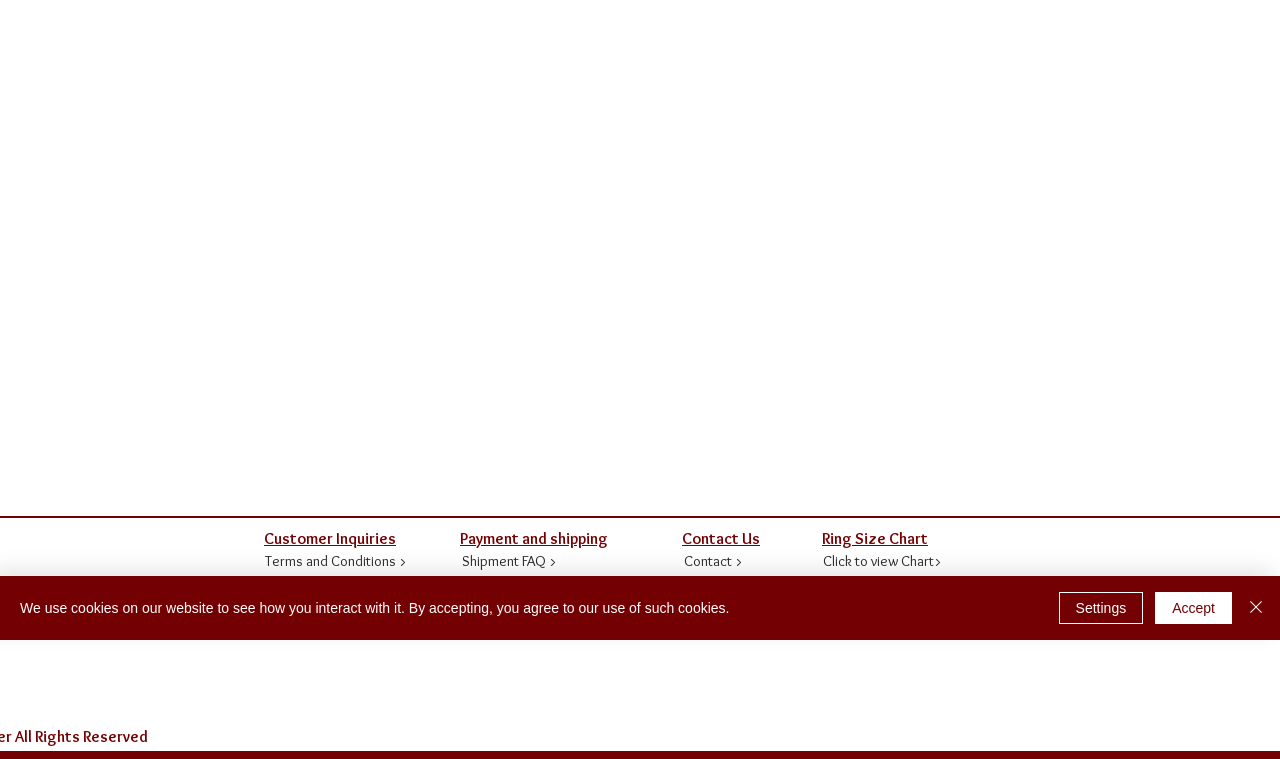Give the bounding box coordinates for the element described as: "Exchange Policy >".

[0.206, 0.791, 0.291, 0.825]